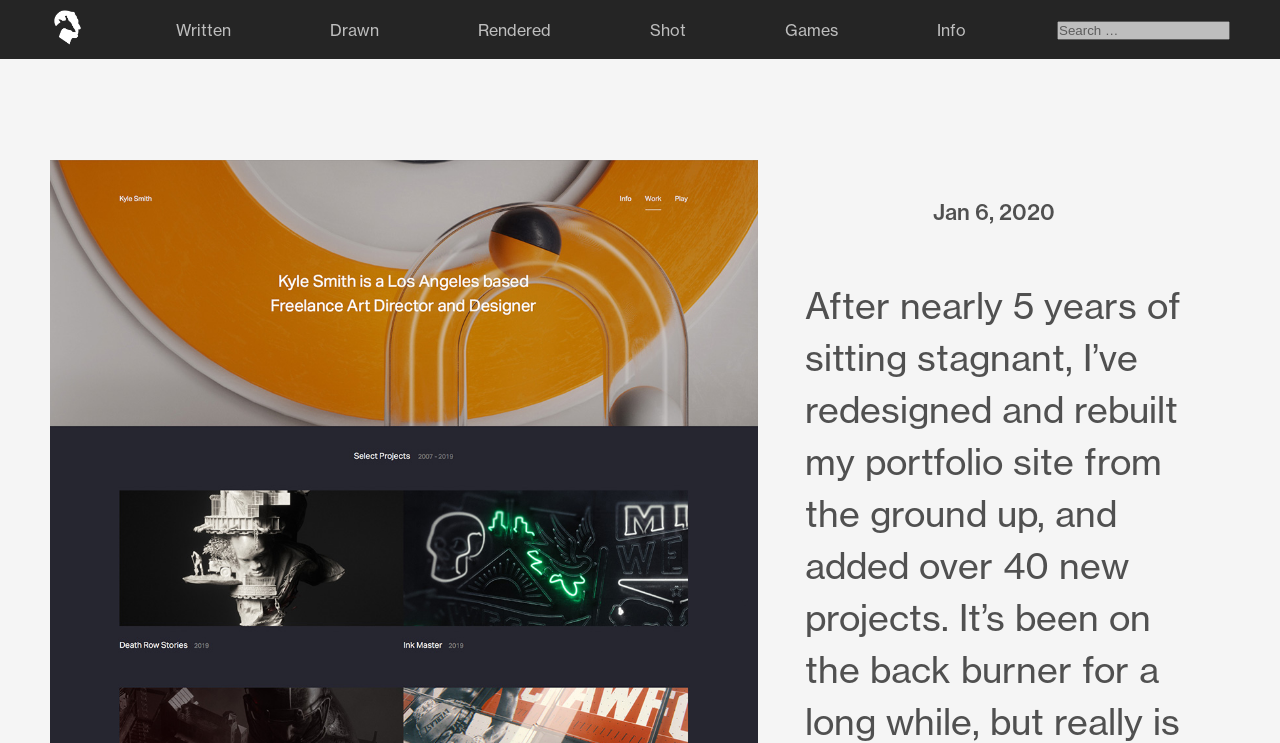How many main categories are available on the webpage?
Give a detailed explanation using the information visible in the image.

The webpage provides six main categories, namely 'Written', 'Drawn', 'Rendered', 'Shot', 'Games', and 'Info', which are accessible through the links provided on the webpage.